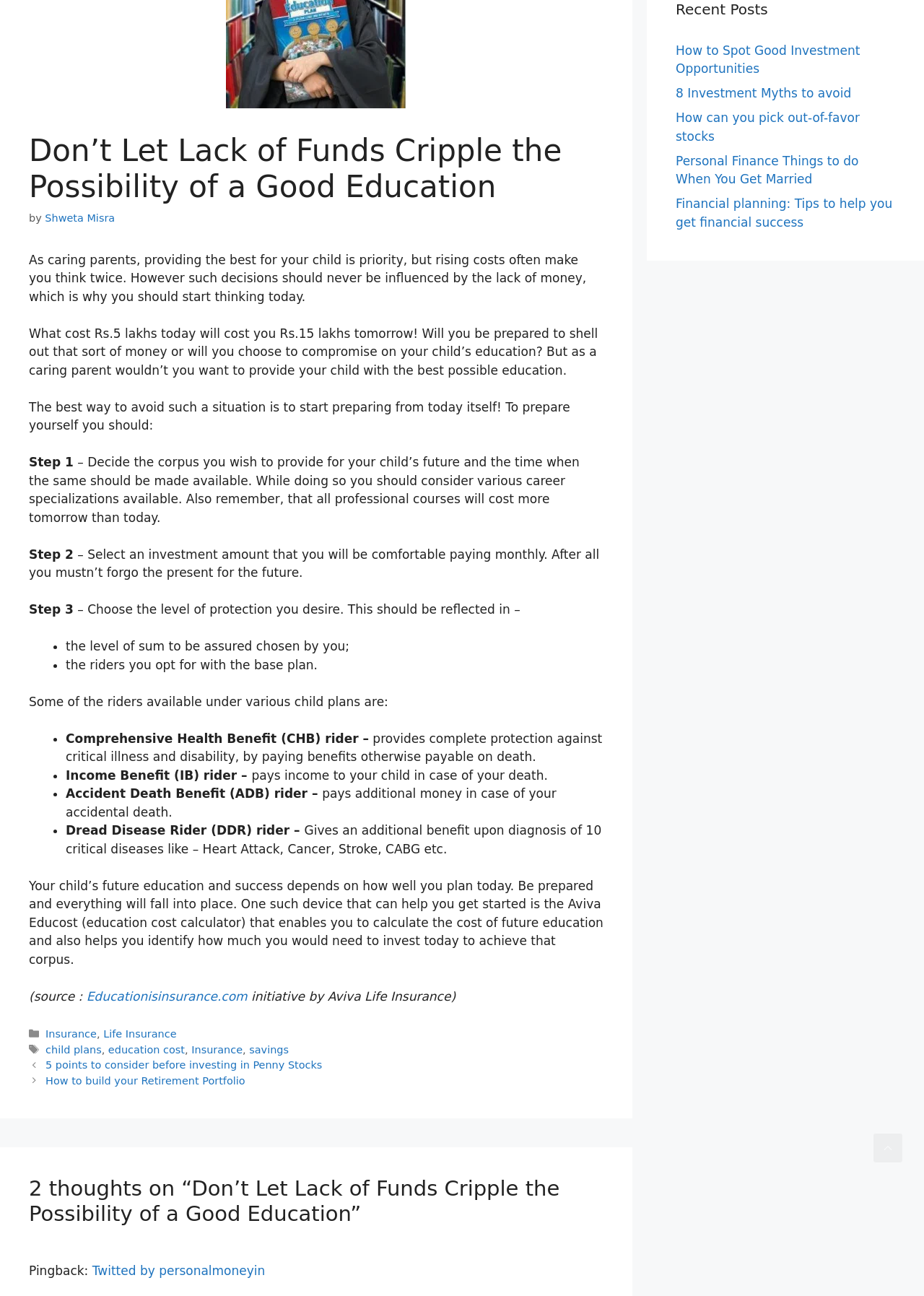Find the coordinates for the bounding box of the element with this description: "Twitted by personalmoneyin".

[0.1, 0.975, 0.287, 0.986]